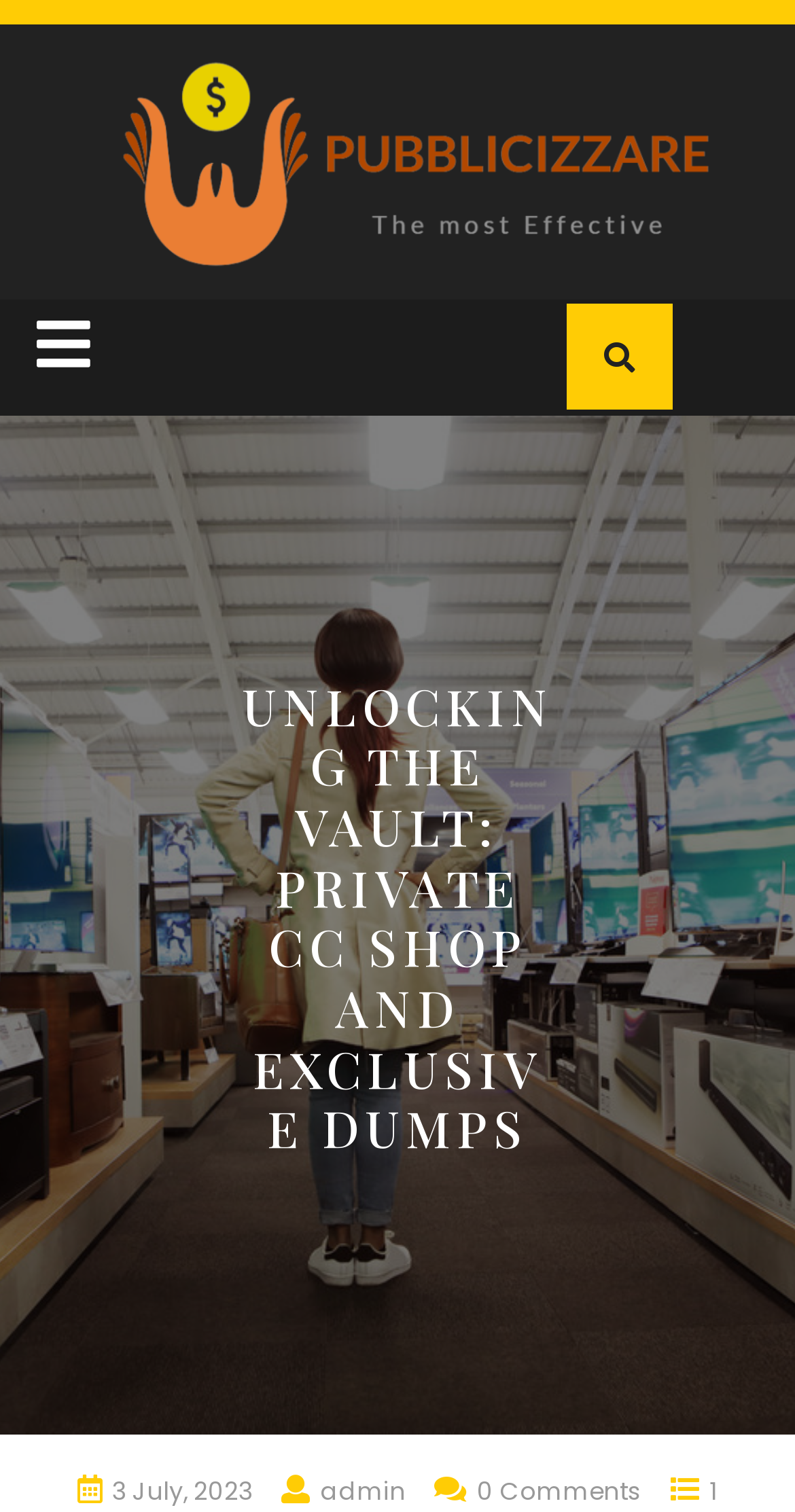Produce an elaborate caption capturing the essence of the webpage.

The webpage is titled "Unlocking the Vault: Private CC Shop and Exclusive Dumps – Pubblicizzare". At the top, there is a link and an image, both labeled "Pubblicizzare", positioned side by side, taking up most of the width. Below them, there are two buttons, one with an open icon and the other with a search icon, located on the left and right sides, respectively.

The main content area features a large image with the title "Unlocking the Vault: Private CC Shop and Exclusive Dumps" spanning the full width. Above the image, there is a heading with the same title in a larger font size. Below the heading, there are three lines of text: the date "3 July, 2023" on the left, the author "admin" in the middle, and "0 Comments" on the right, all aligned at the bottom of the page.